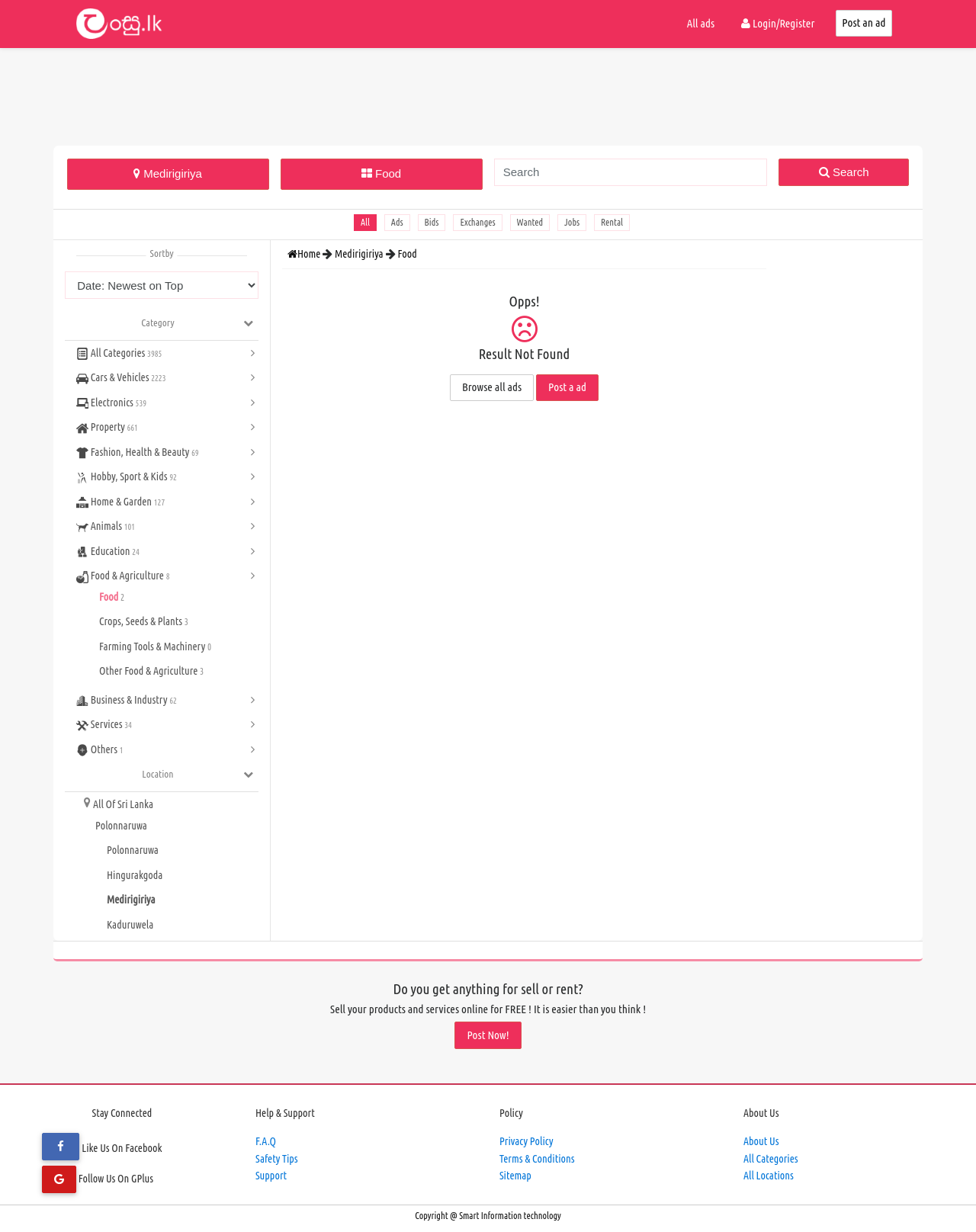Please give a one-word or short phrase response to the following question: 
How many categories are there?

12